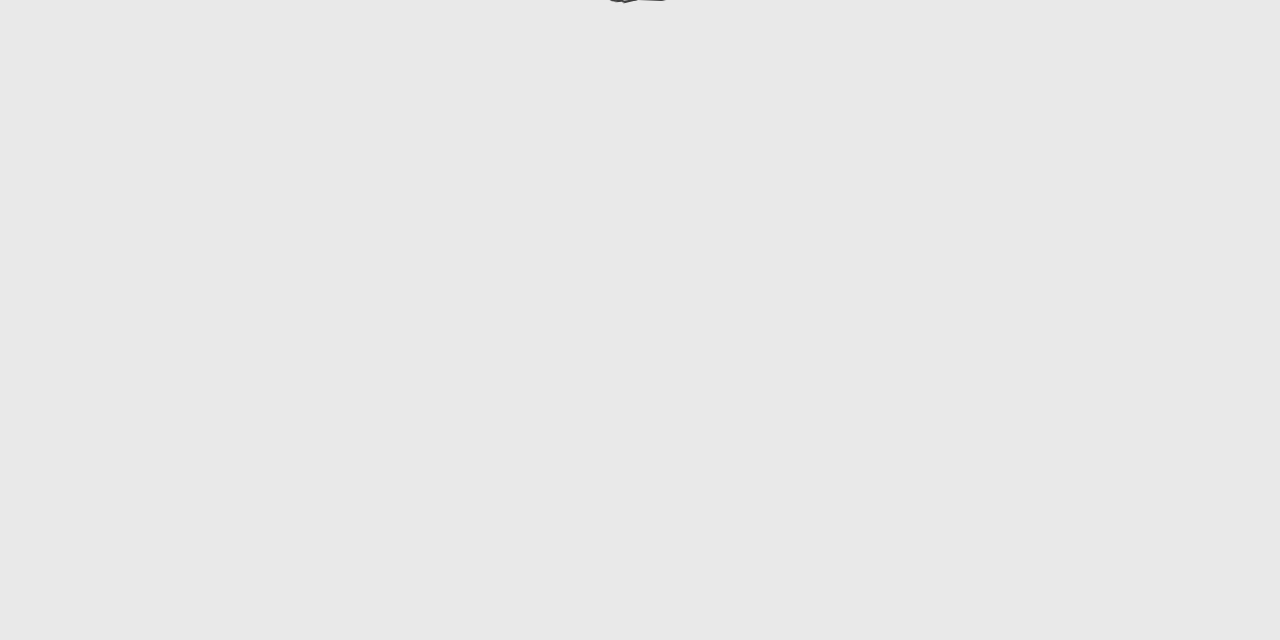Based on the provided description, "parent_node: Newaygo_PIP_1stSale", find the bounding box of the corresponding UI element in the screenshot.

[0.441, 0.722, 0.559, 0.916]